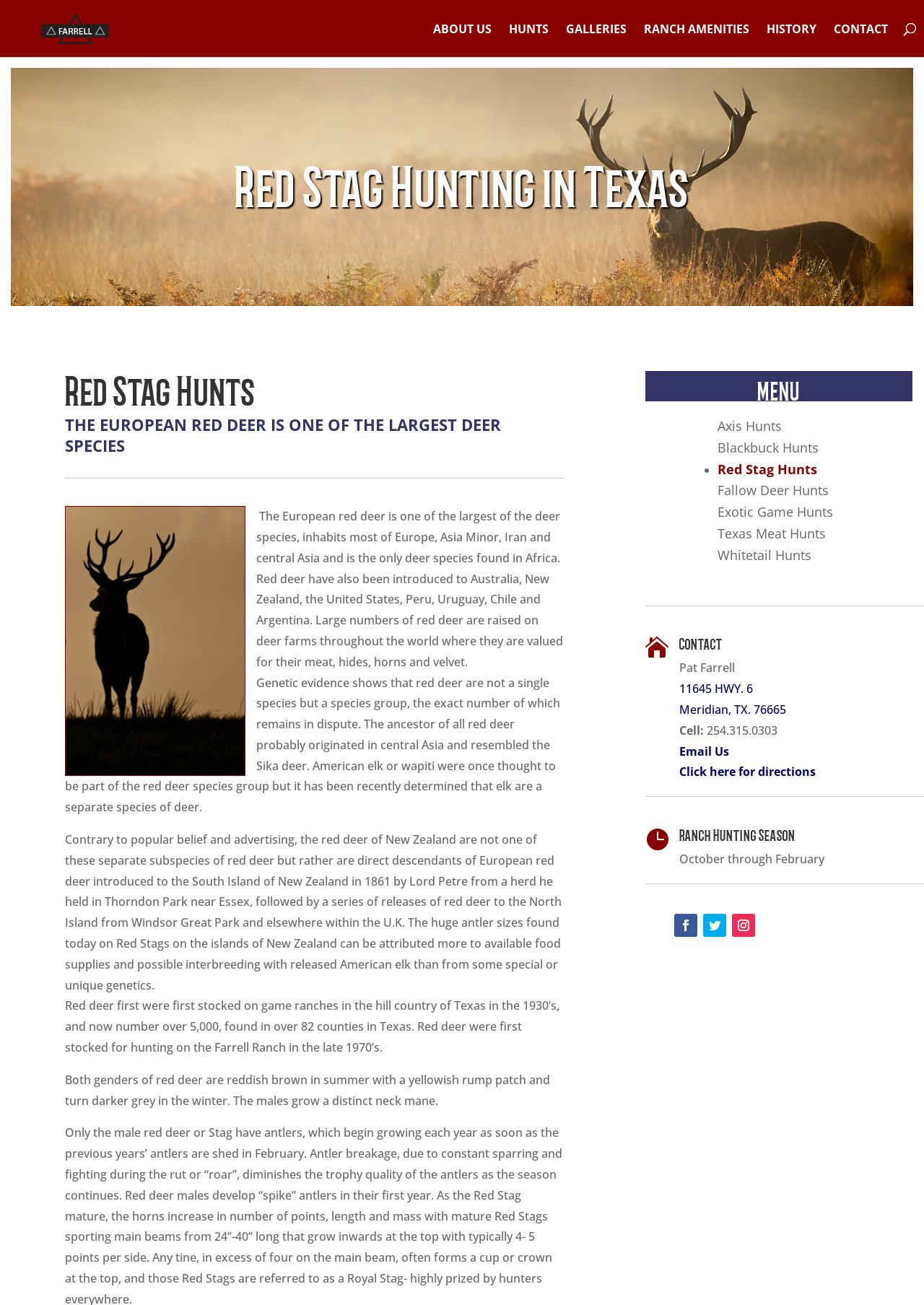Find the bounding box coordinates of the area to click in order to follow the instruction: "Click on ABOUT US".

[0.469, 0.014, 0.532, 0.044]